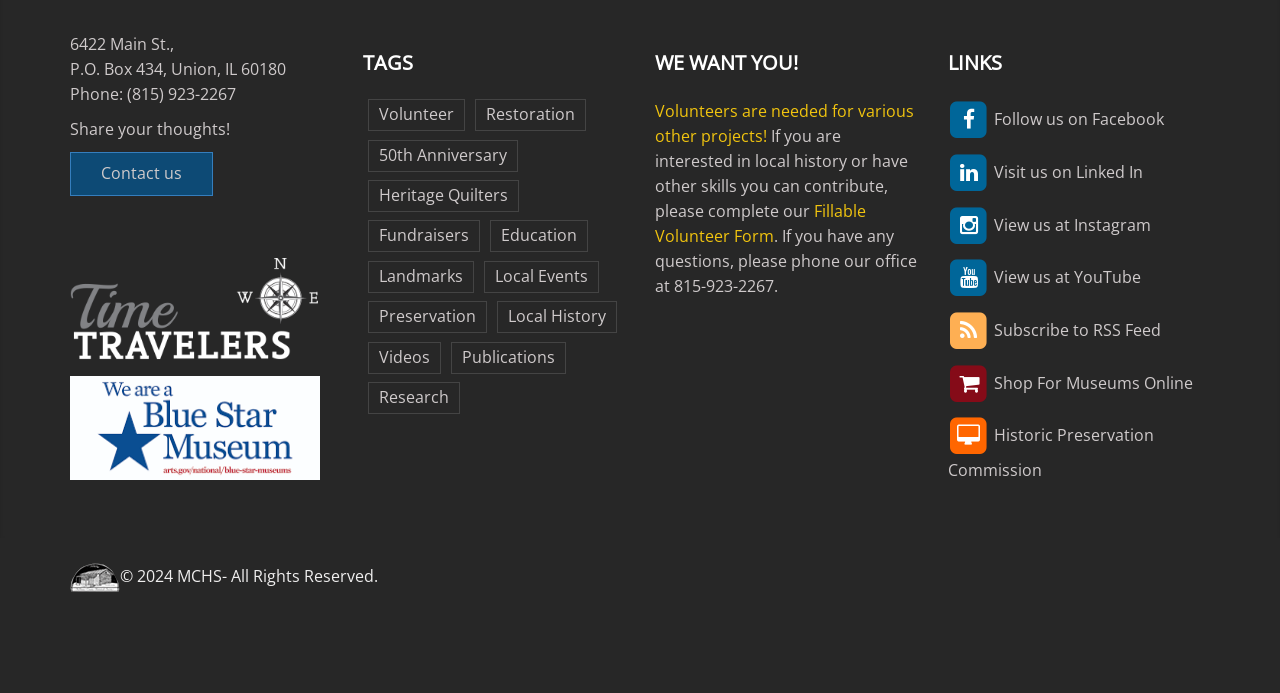Please provide a brief answer to the question using only one word or phrase: 
What is the phone number to contact the museum?

(815) 923-2267